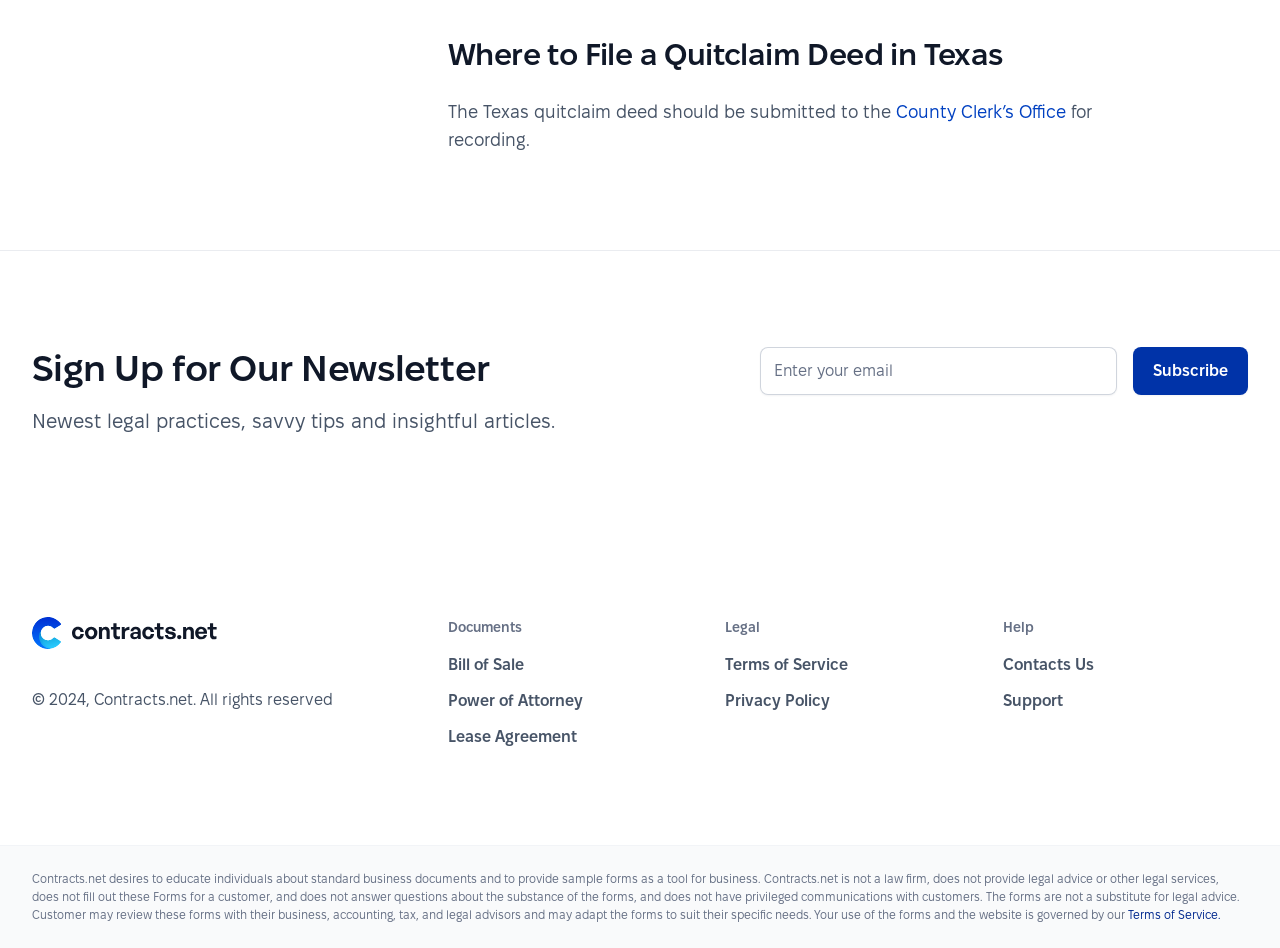Locate the bounding box coordinates of the element you need to click to accomplish the task described by this instruction: "Click the Subscribe button".

[0.885, 0.366, 0.975, 0.417]